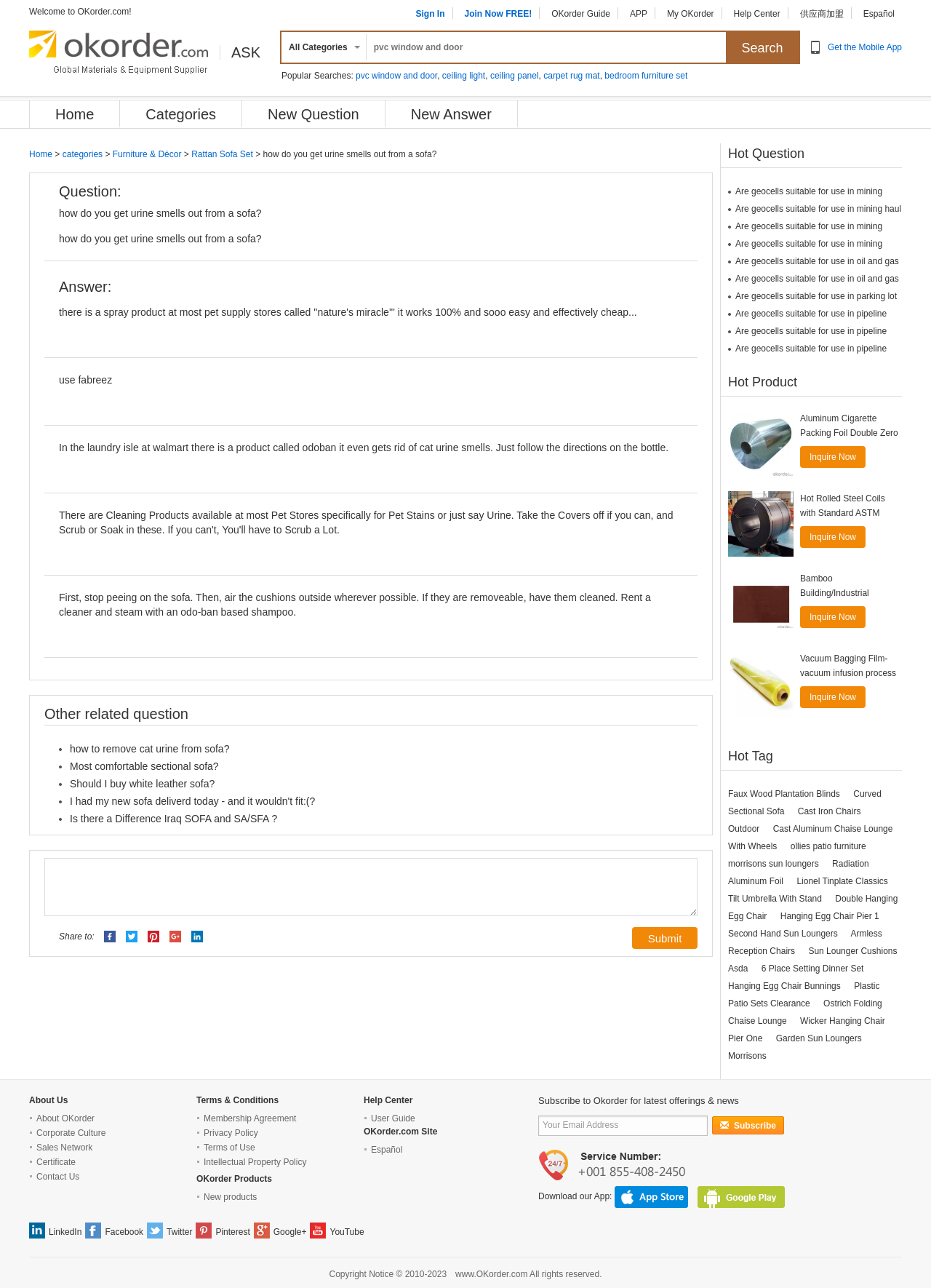How many answers are provided to the question?
Answer briefly with a single word or phrase based on the image.

3